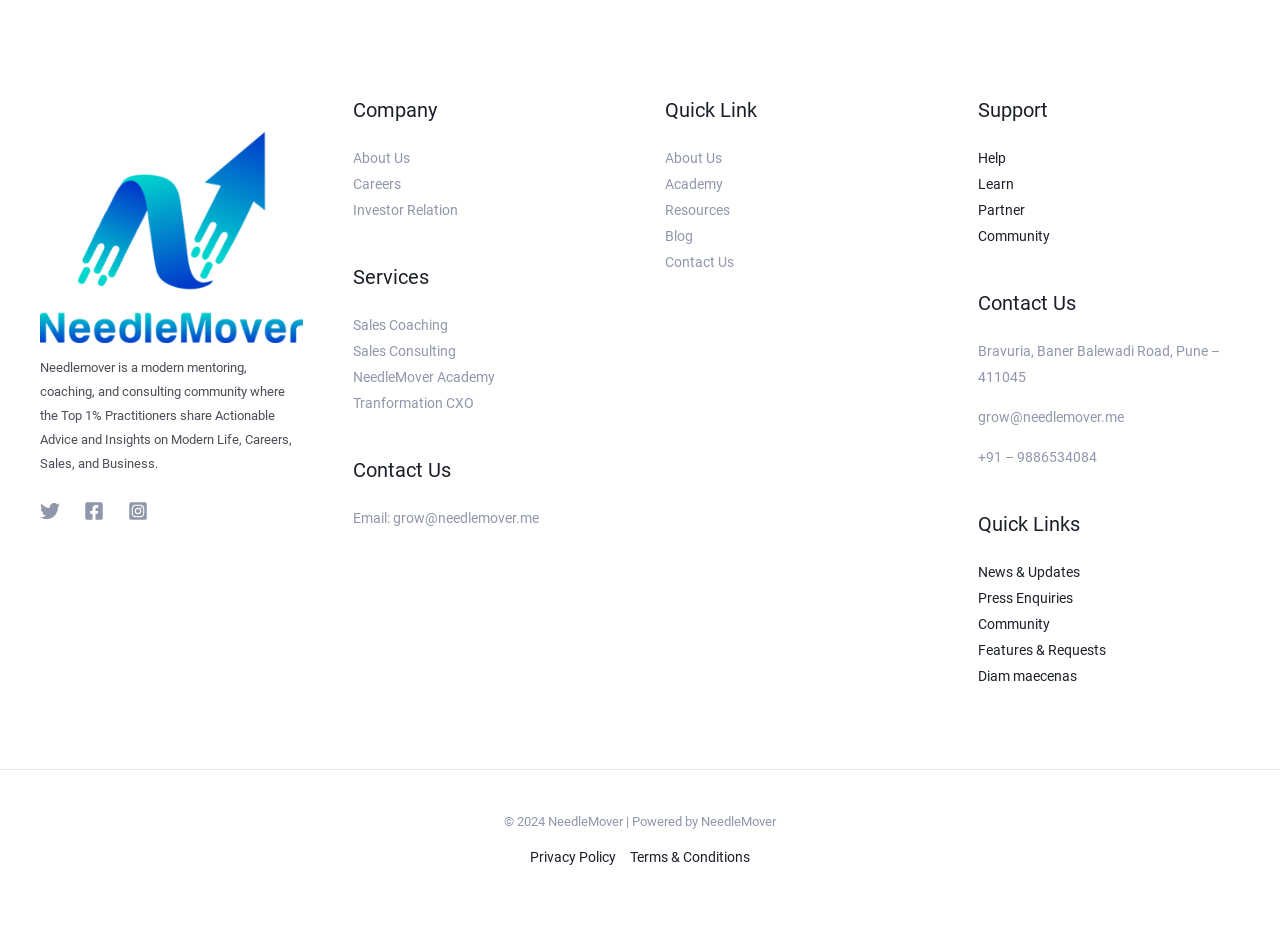What is the email address for contact?
Provide a detailed answer to the question, using the image to inform your response.

The email address for contact is mentioned in the StaticText element with the text 'Email: grow@needlemover.me' in the 'Contact Us' section of the webpage.